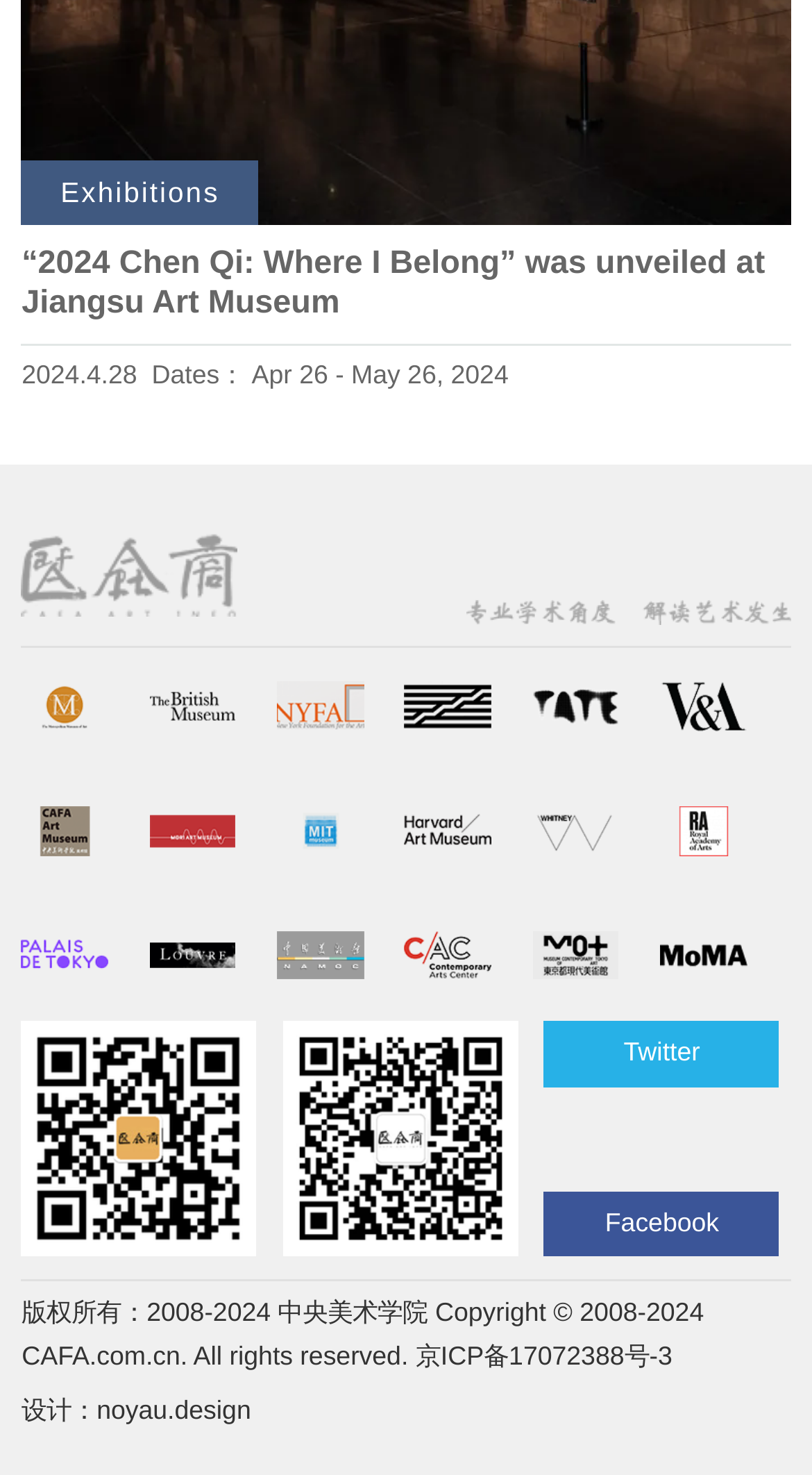Please determine the bounding box coordinates of the element's region to click in order to carry out the following instruction: "Click the Official Fitness button". The coordinates should be four float numbers between 0 and 1, i.e., [left, top, right, bottom].

None